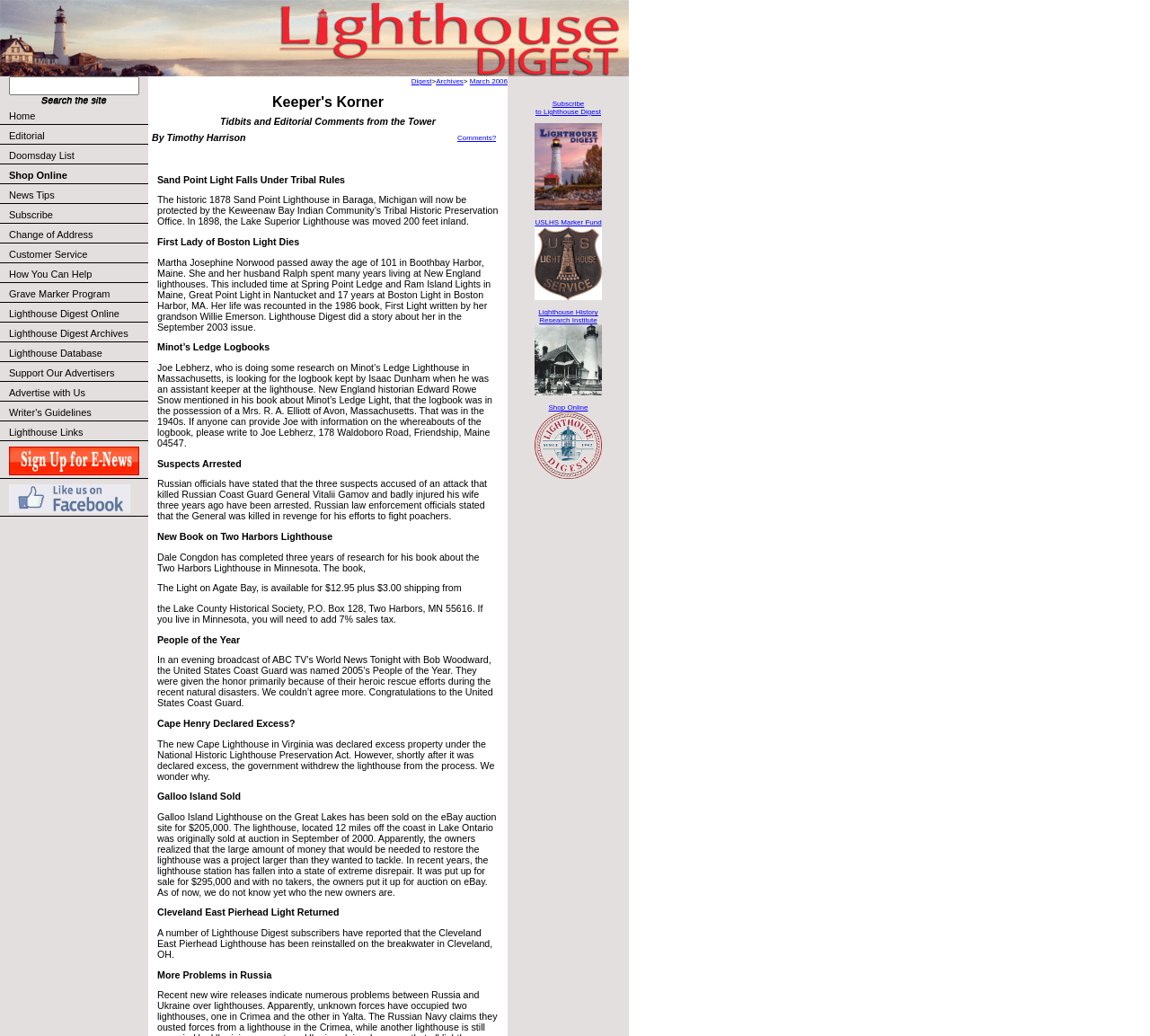Identify the bounding box coordinates of the clickable region required to complete the instruction: "View Lighthouse Digest Archives". The coordinates should be given as four float numbers within the range of 0 and 1, i.e., [left, top, right, bottom].

[0.0, 0.312, 0.129, 0.331]